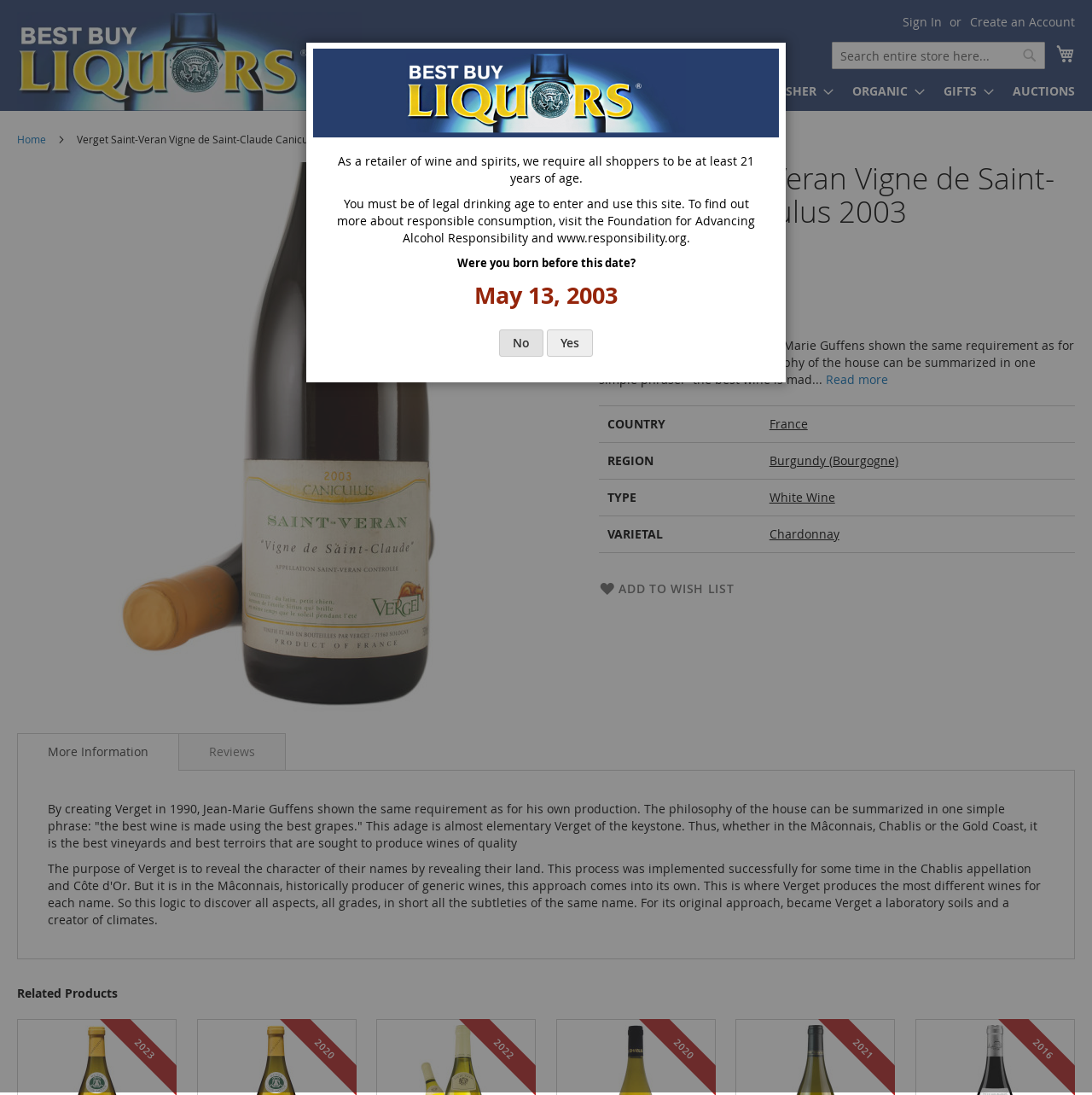What is the region of the wine?
Kindly offer a comprehensive and detailed response to the question.

I found the answer by looking at the table under the 'More Information' section, which lists the wine's characteristics. The 'REGION' rowheader has a gridcell with the text 'Burgundy (Bourgogne)'.